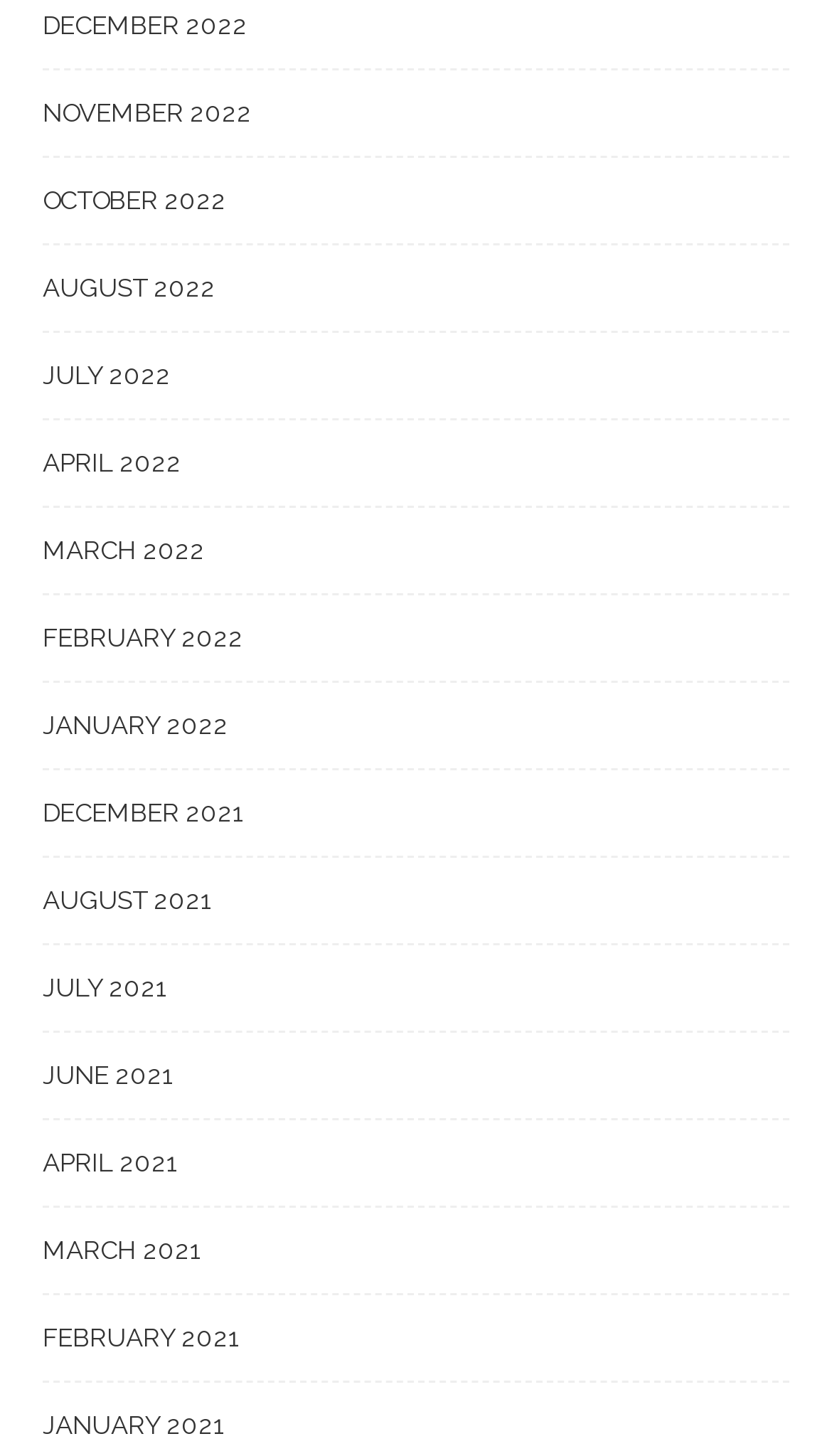Find the bounding box coordinates of the element to click in order to complete the given instruction: "view december 2022."

[0.051, 0.003, 0.949, 0.049]